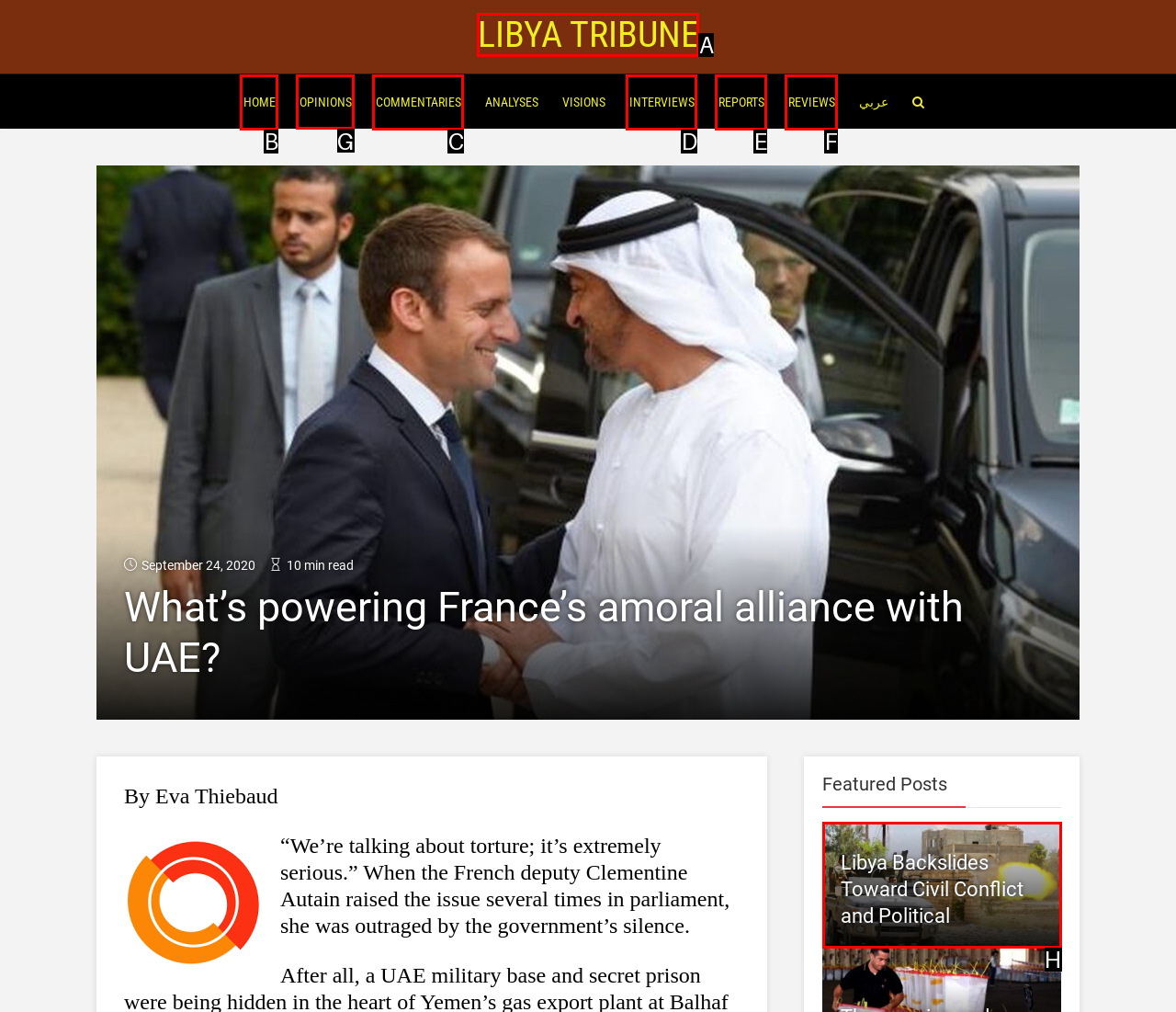Determine which UI element you should click to perform the task: read opinions
Provide the letter of the correct option from the given choices directly.

G